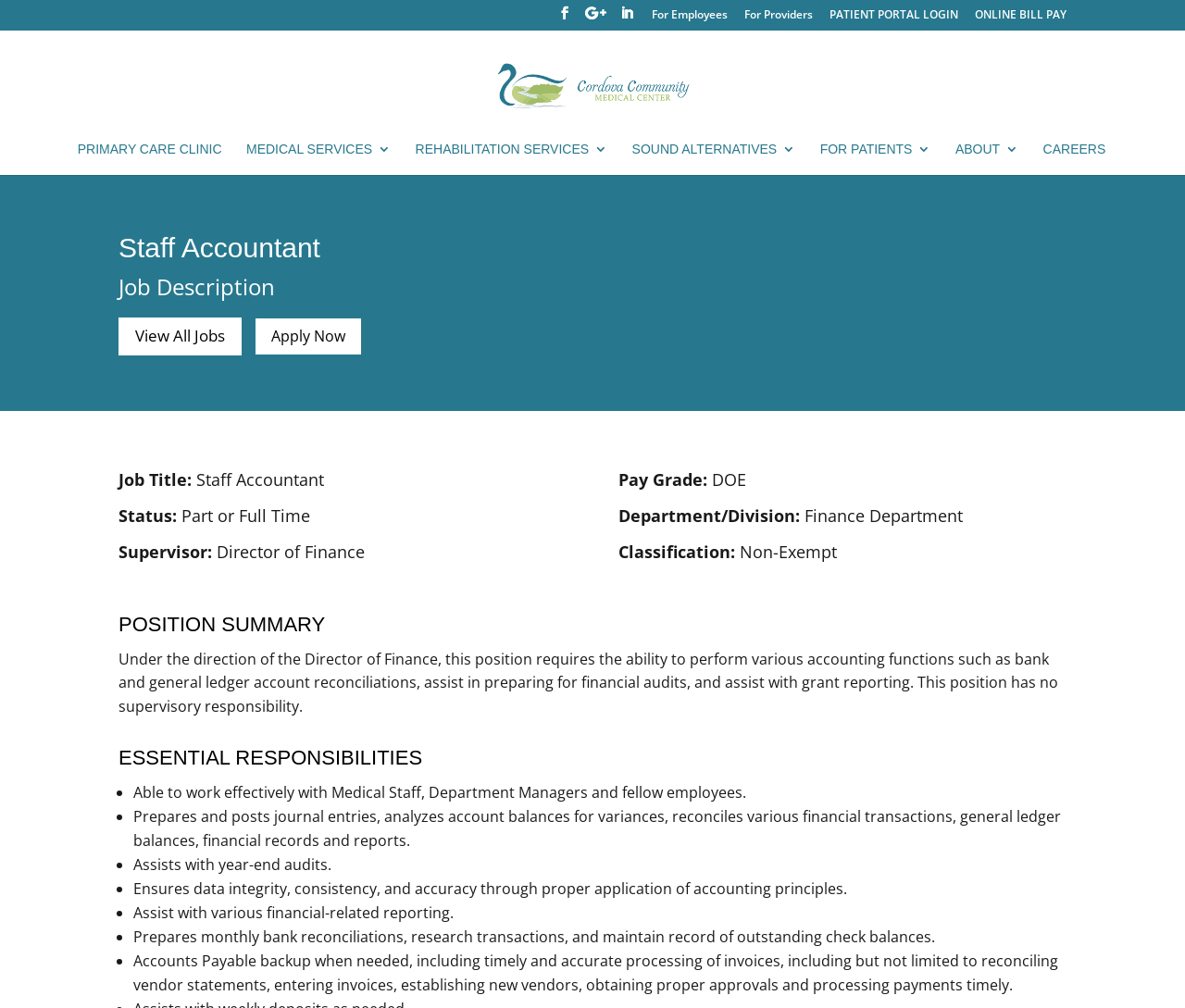What is one of the essential responsibilities of the Staff Accountant?
Can you provide an in-depth and detailed response to the question?

I found this responsibility by looking at the 'ESSENTIAL RESPONSIBILITIES' section on the webpage, which lists several responsibilities, including preparing and posting journal entries.